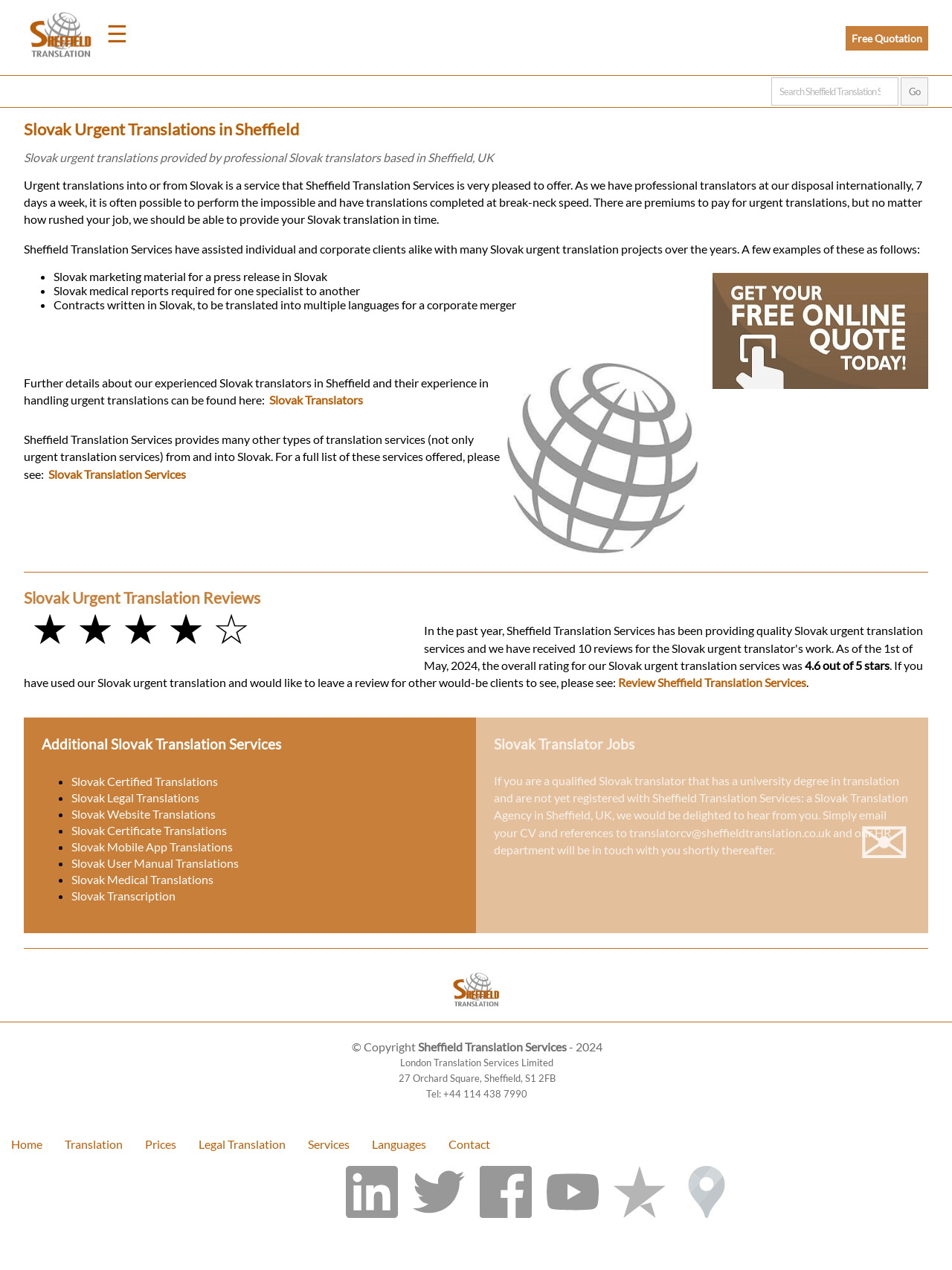Find the bounding box coordinates for the UI element that matches this description: "Slovak Website Translations".

[0.075, 0.635, 0.227, 0.647]